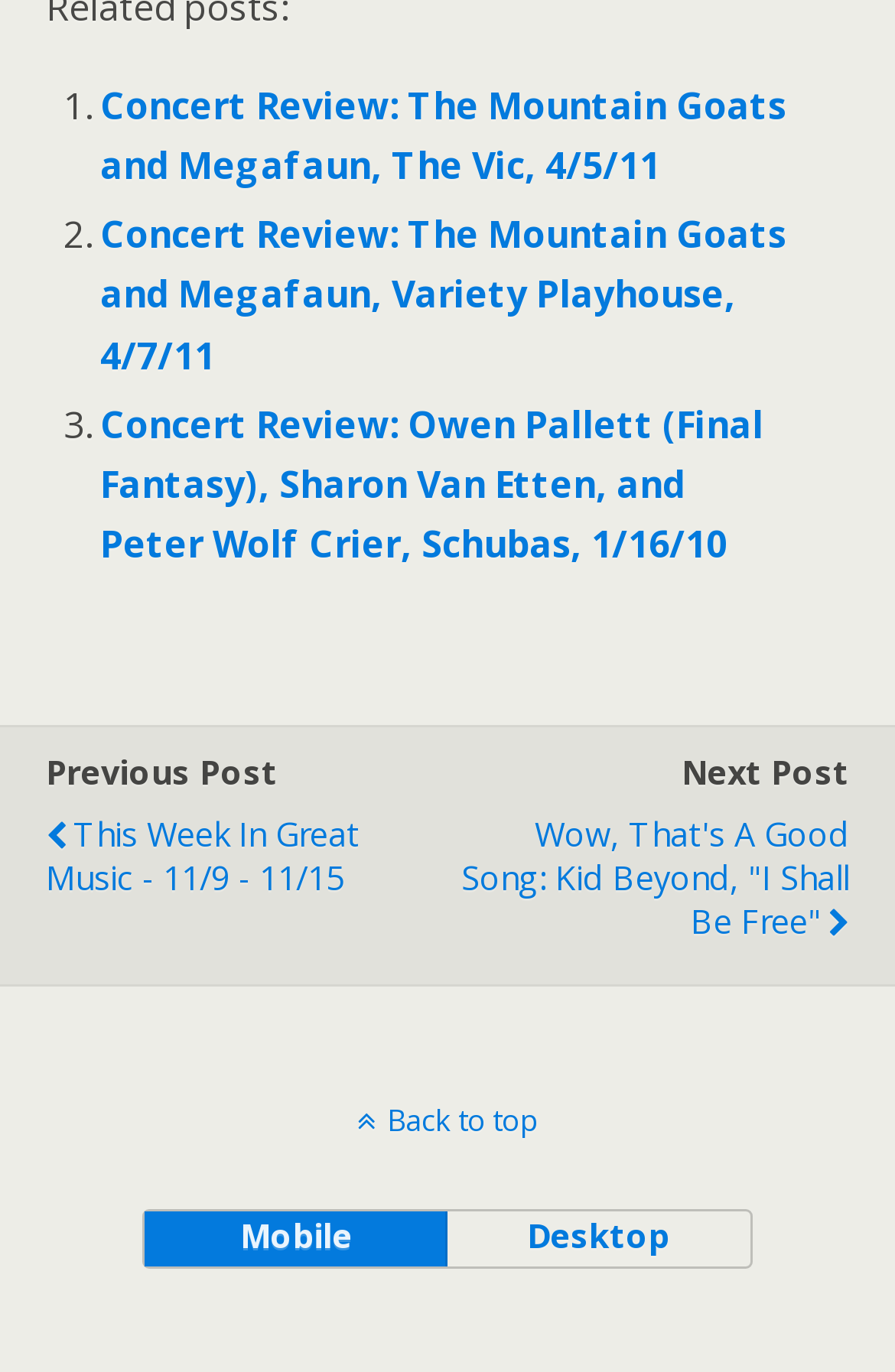Extract the bounding box coordinates of the UI element described: "mobile". Provide the coordinates in the format [left, top, right, bottom] with values ranging from 0 to 1.

[0.163, 0.883, 0.5, 0.923]